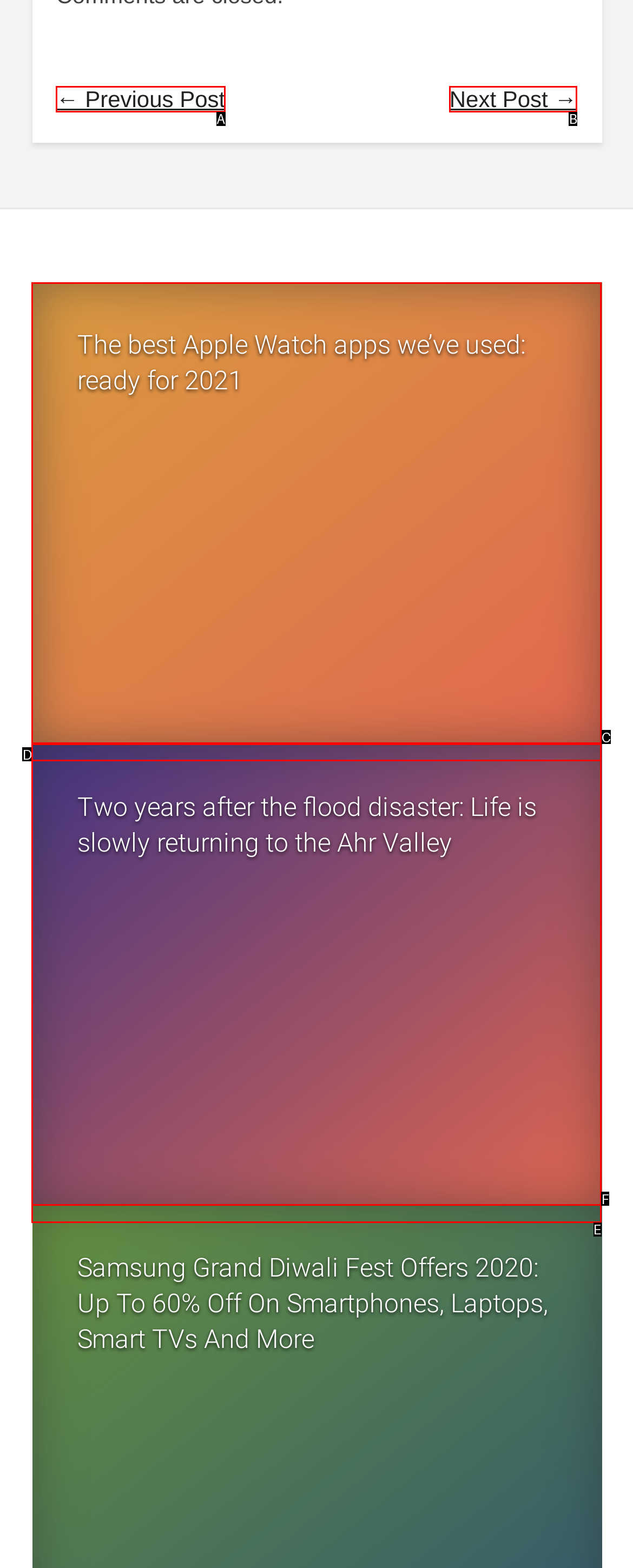Identify the matching UI element based on the description: Drawing Basics
Reply with the letter from the available choices.

None